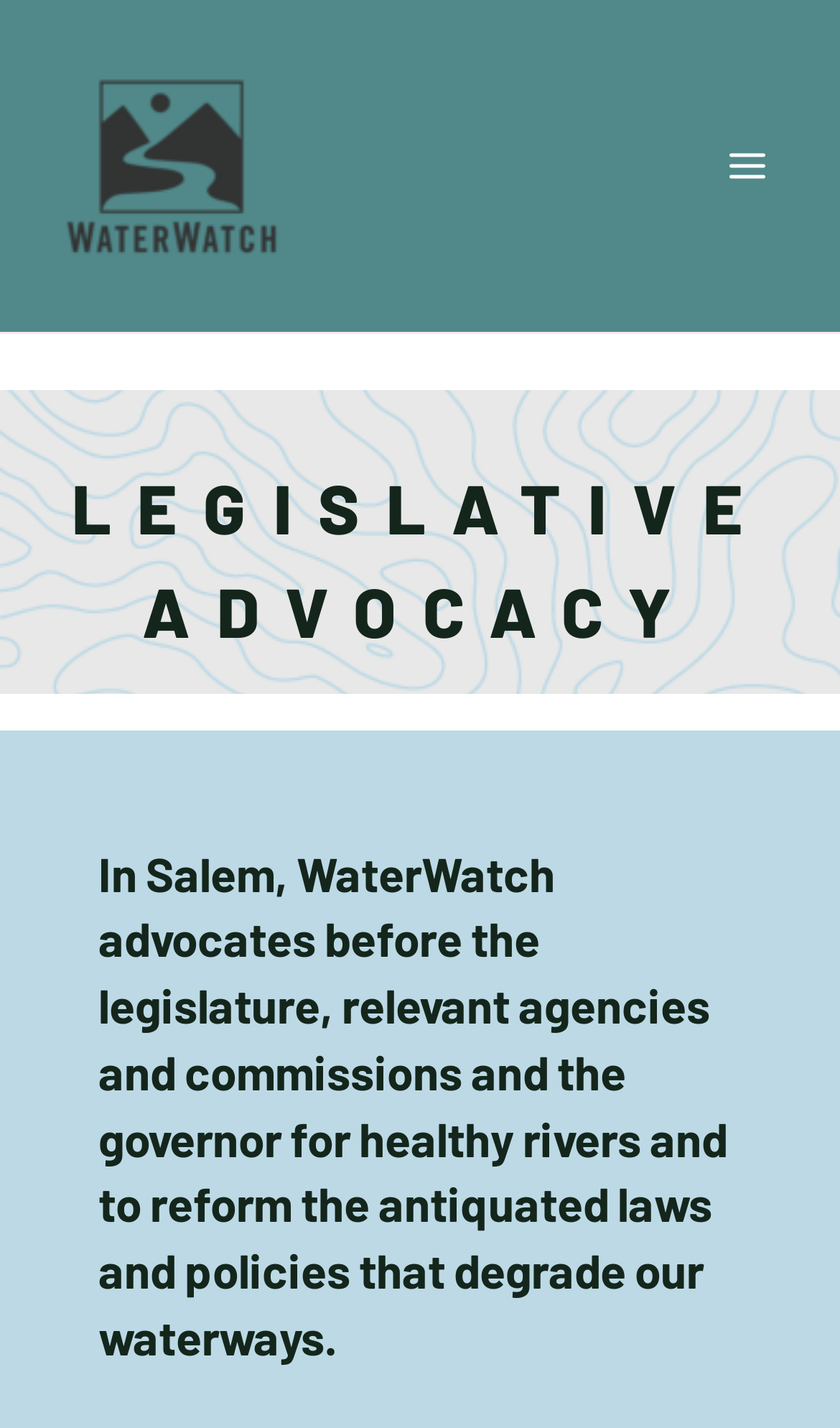Identify the bounding box for the given UI element using the description provided. Coordinates should be in the format (top-left x, top-left y, bottom-right x, bottom-right y) and must be between 0 and 1. Here is the description: Main Menu

[0.832, 0.082, 0.949, 0.151]